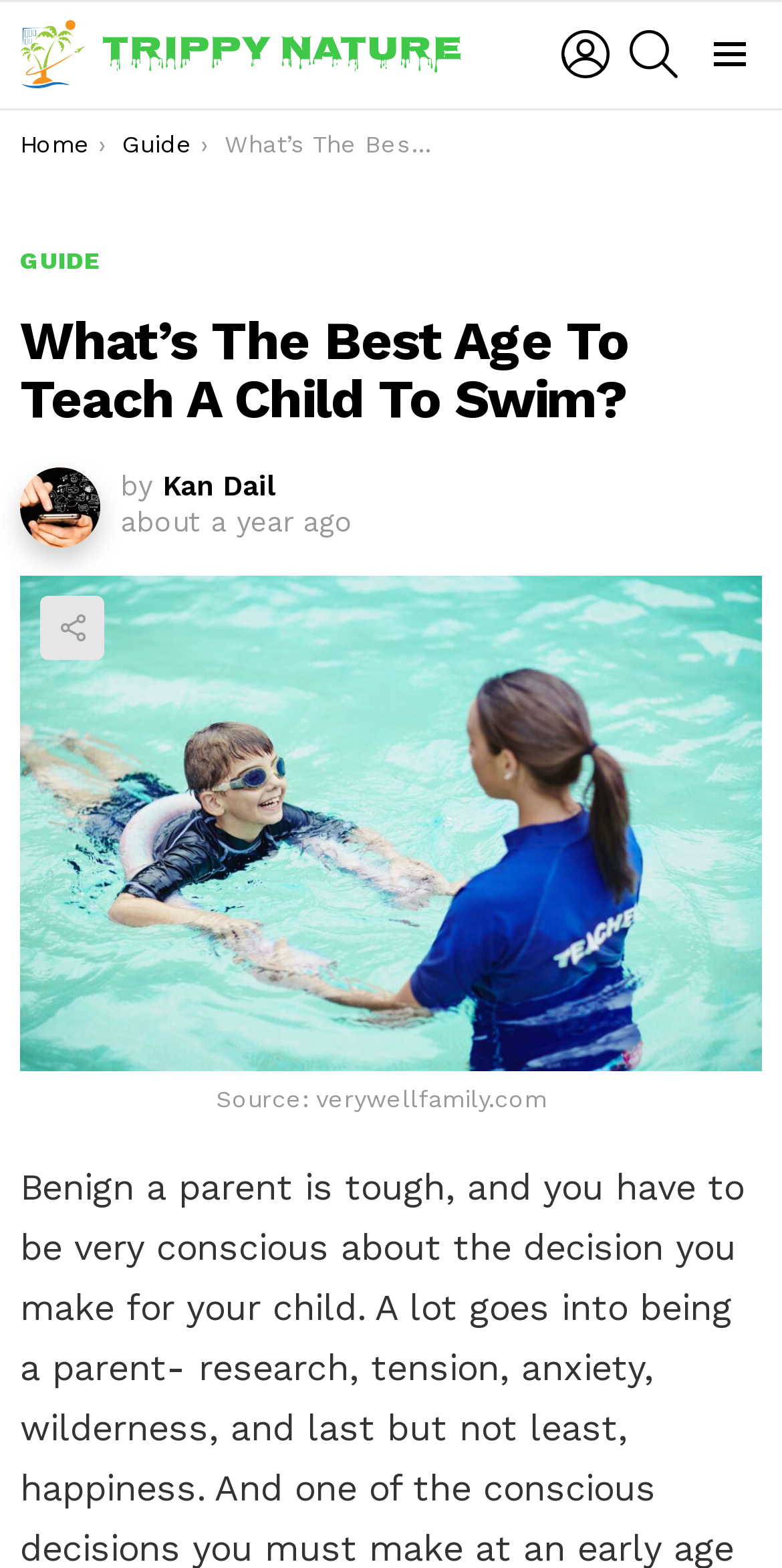What is the author of the article?
Answer briefly with a single word or phrase based on the image.

Kan Dail